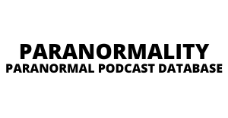Give a one-word or one-phrase response to the question:
What font size is used for the subtitle?

Slightly smaller